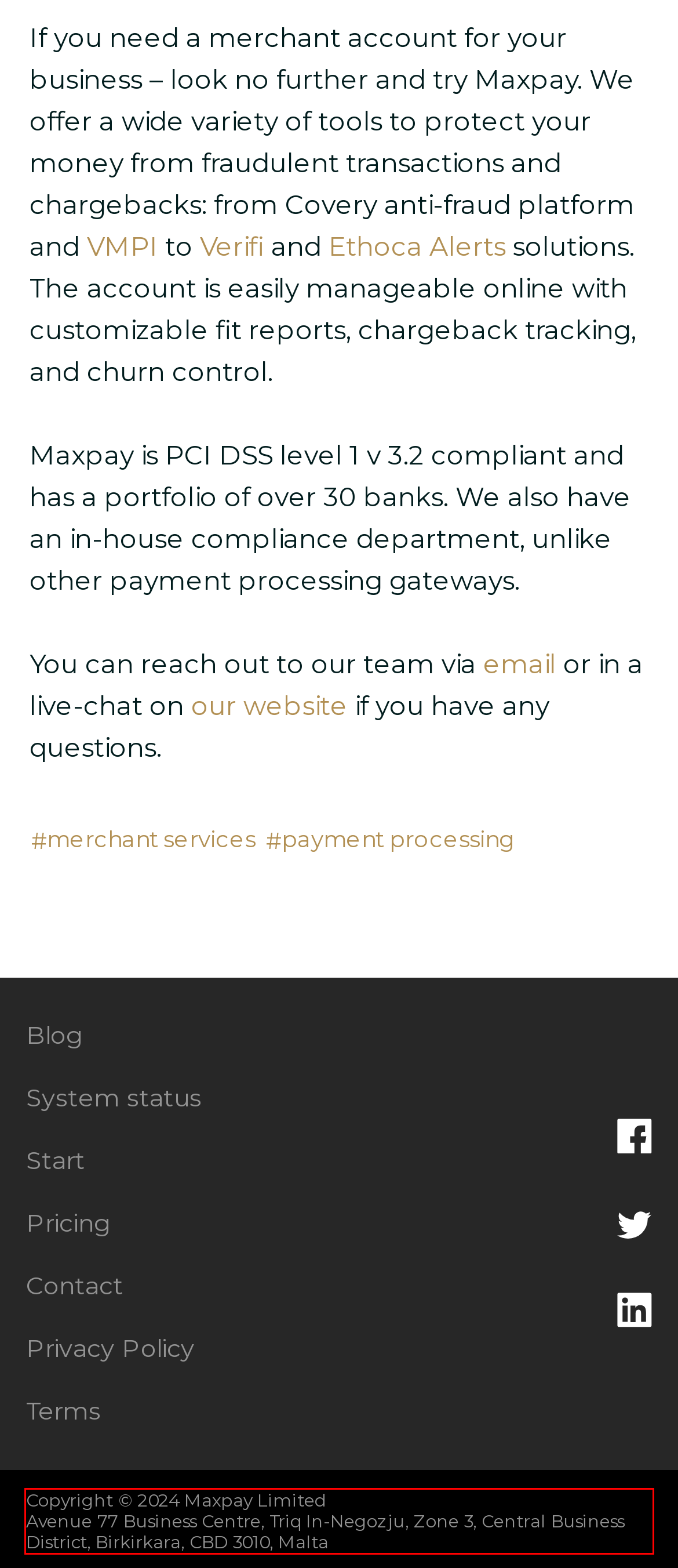Identify the text inside the red bounding box on the provided webpage screenshot by performing OCR.

Copyright © 2024 Maxpay Limited Avenue 77 Business Centre, Triq In-Negozju, Zone 3, Central Business District, Birkirkara, CBD 3010, Malta